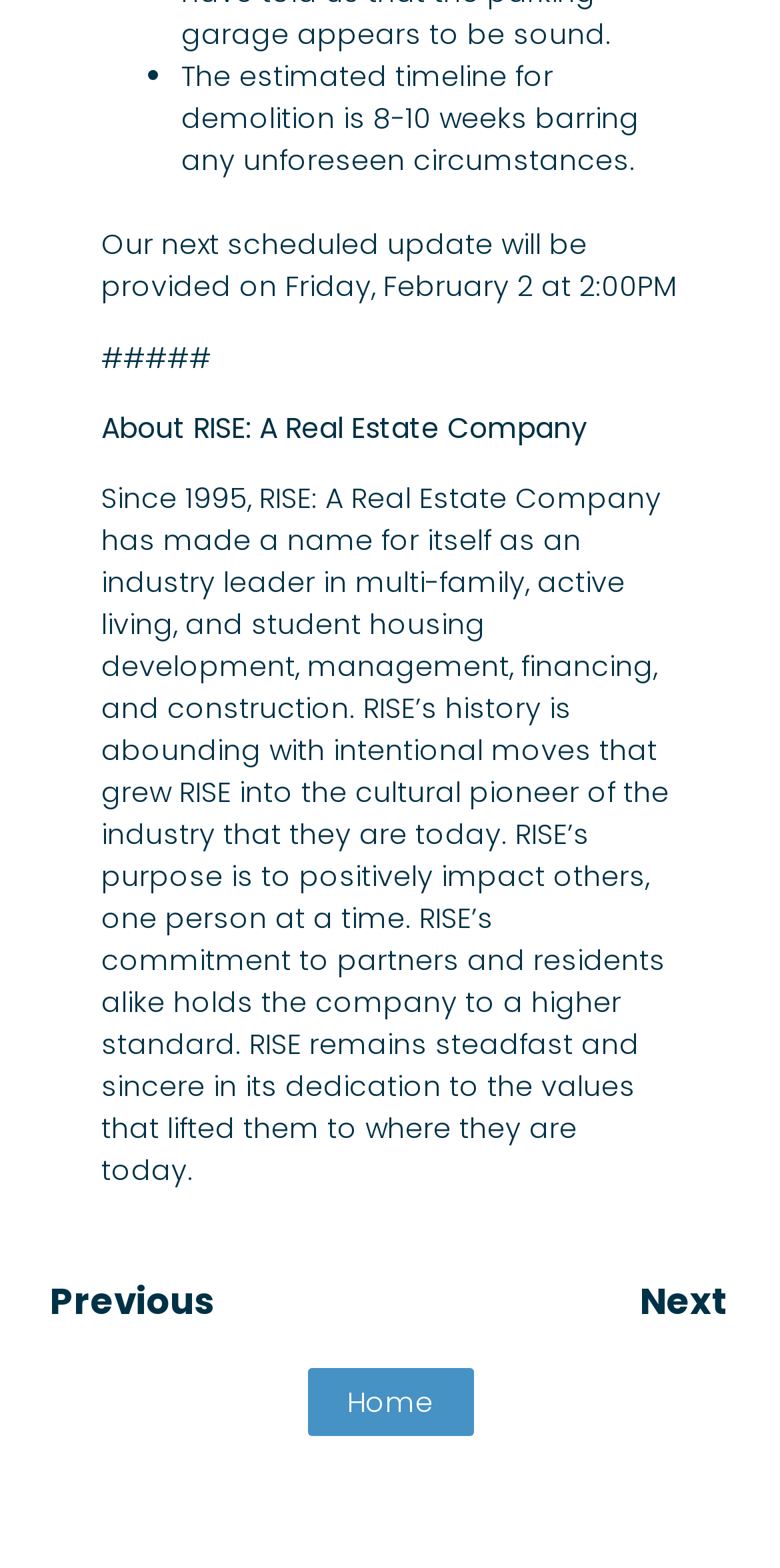Find the bounding box coordinates for the UI element that matches this description: "PrevPrevious".

[0.026, 0.813, 0.499, 0.847]